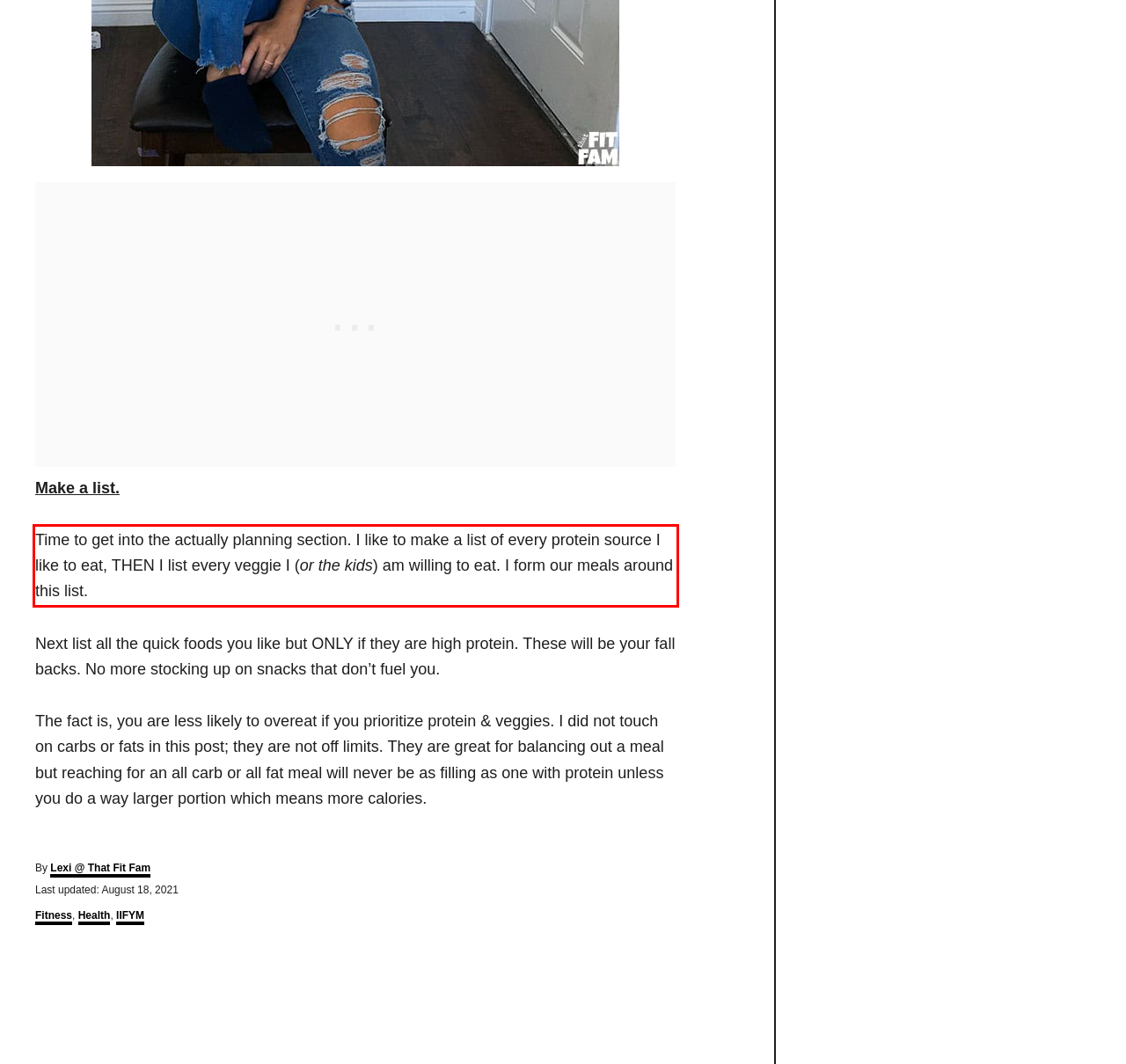Analyze the screenshot of a webpage where a red rectangle is bounding a UI element. Extract and generate the text content within this red bounding box.

Time to get into the actually planning section. I like to make a list of every protein source I like to eat, THEN I list every veggie I (or the kids) am willing to eat. I form our meals around this list.